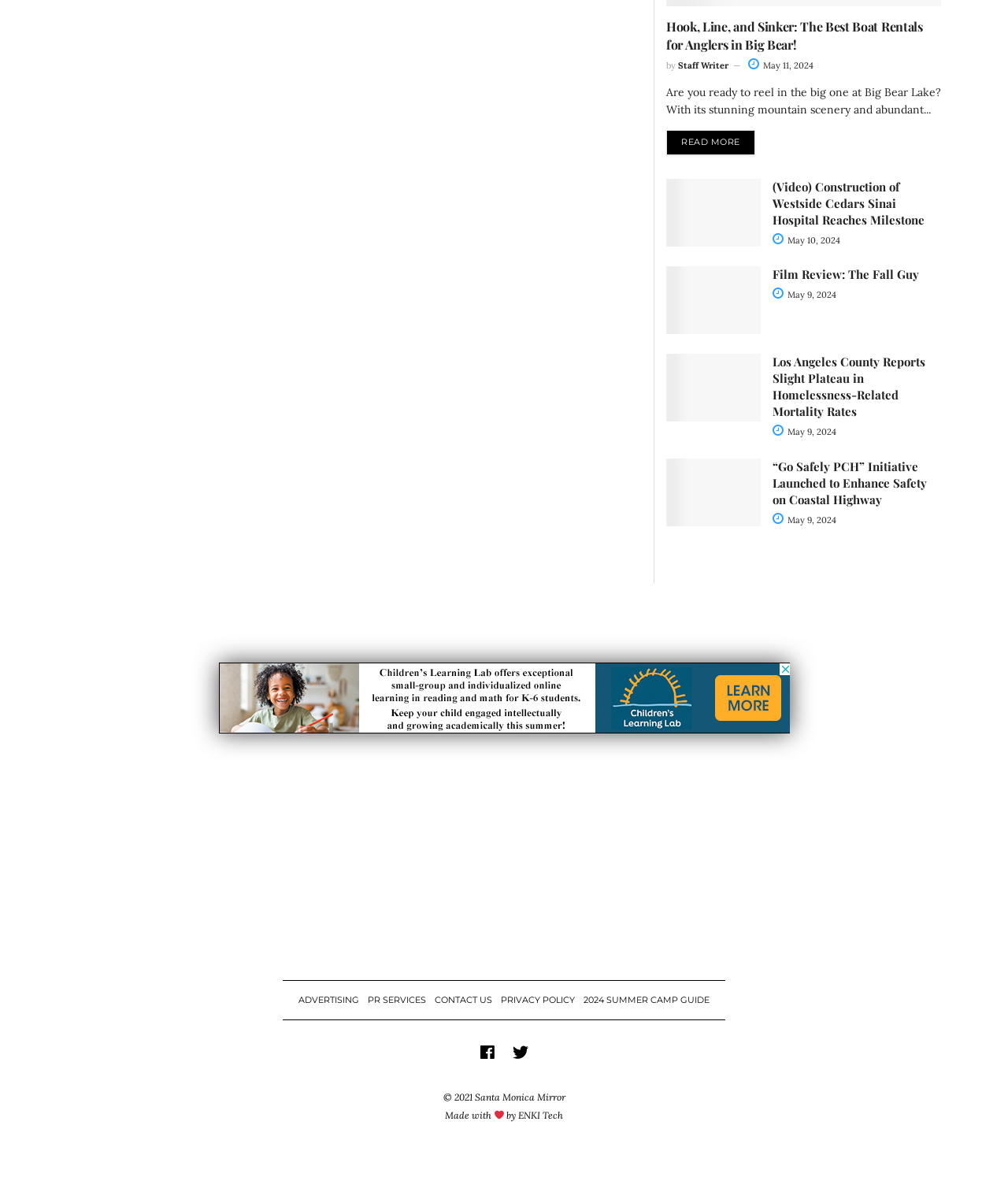Please specify the bounding box coordinates of the clickable region necessary for completing the following instruction: "Read the film review of The Fall Guy". The coordinates must consist of four float numbers between 0 and 1, i.e., [left, top, right, bottom].

[0.661, 0.224, 0.755, 0.303]